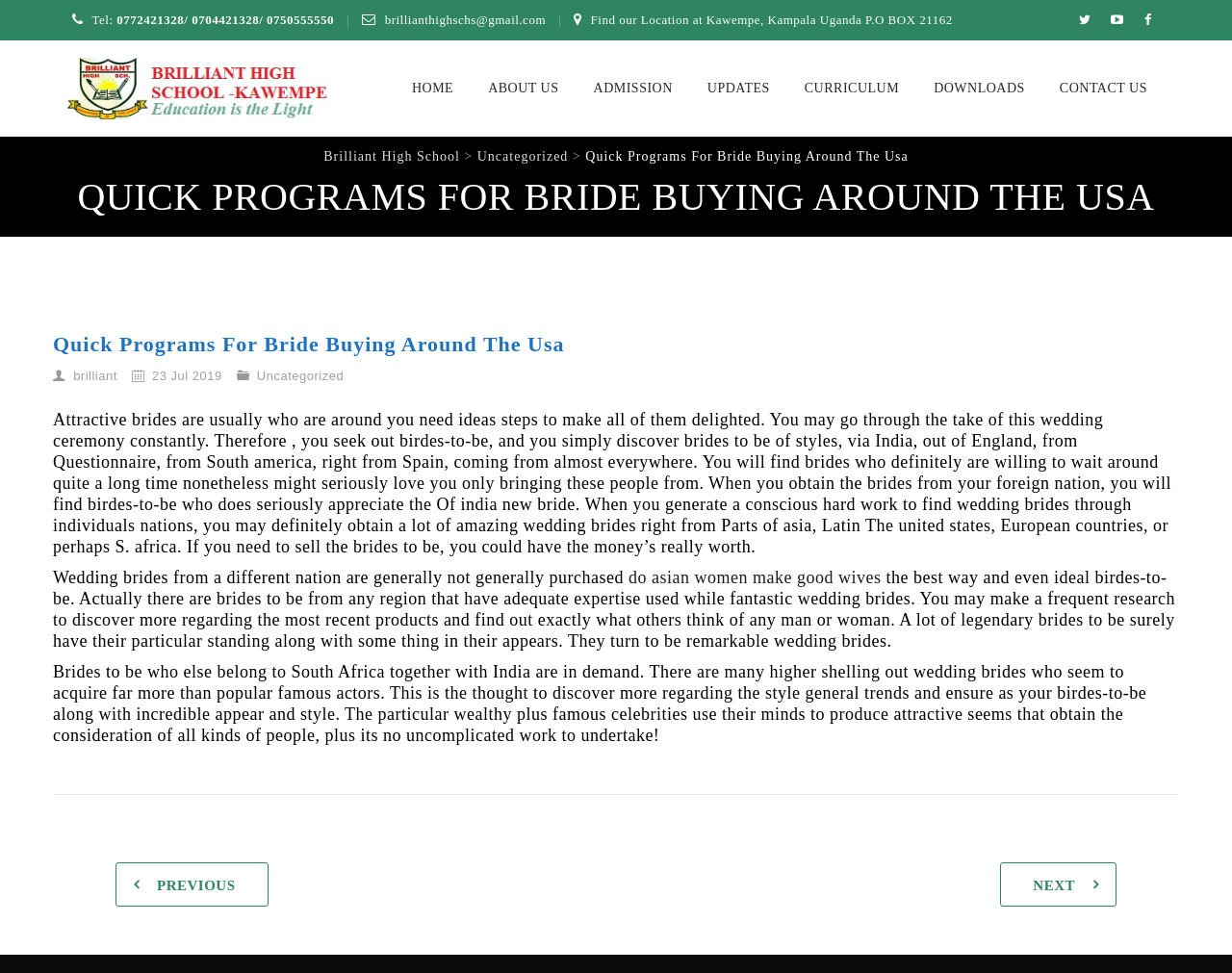Provide the bounding box for the UI element matching this description: "About Us".

[0.396, 0.042, 0.454, 0.14]